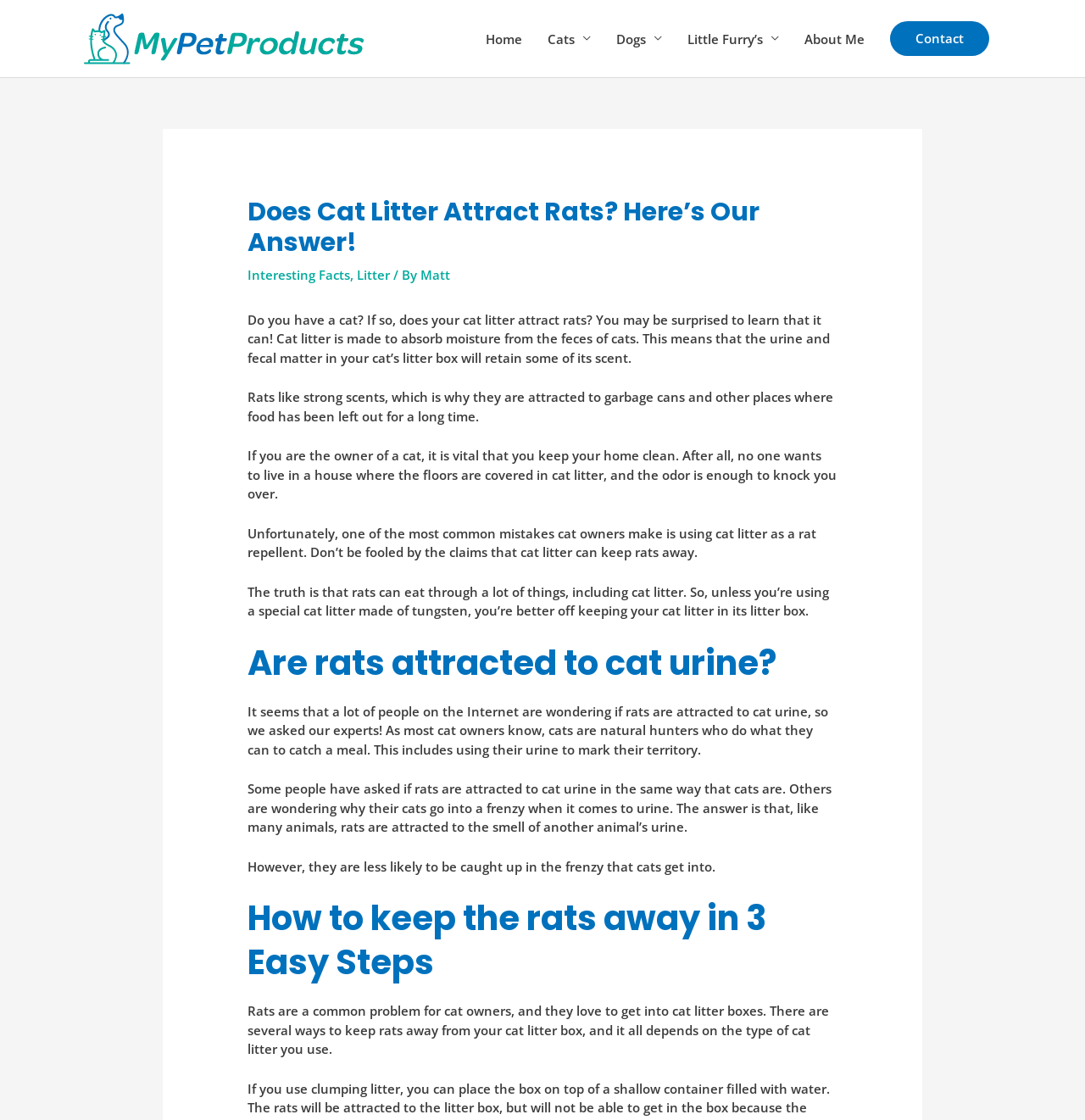Could you specify the bounding box coordinates for the clickable section to complete the following instruction: "Learn about 'Litter'"?

[0.329, 0.238, 0.359, 0.253]